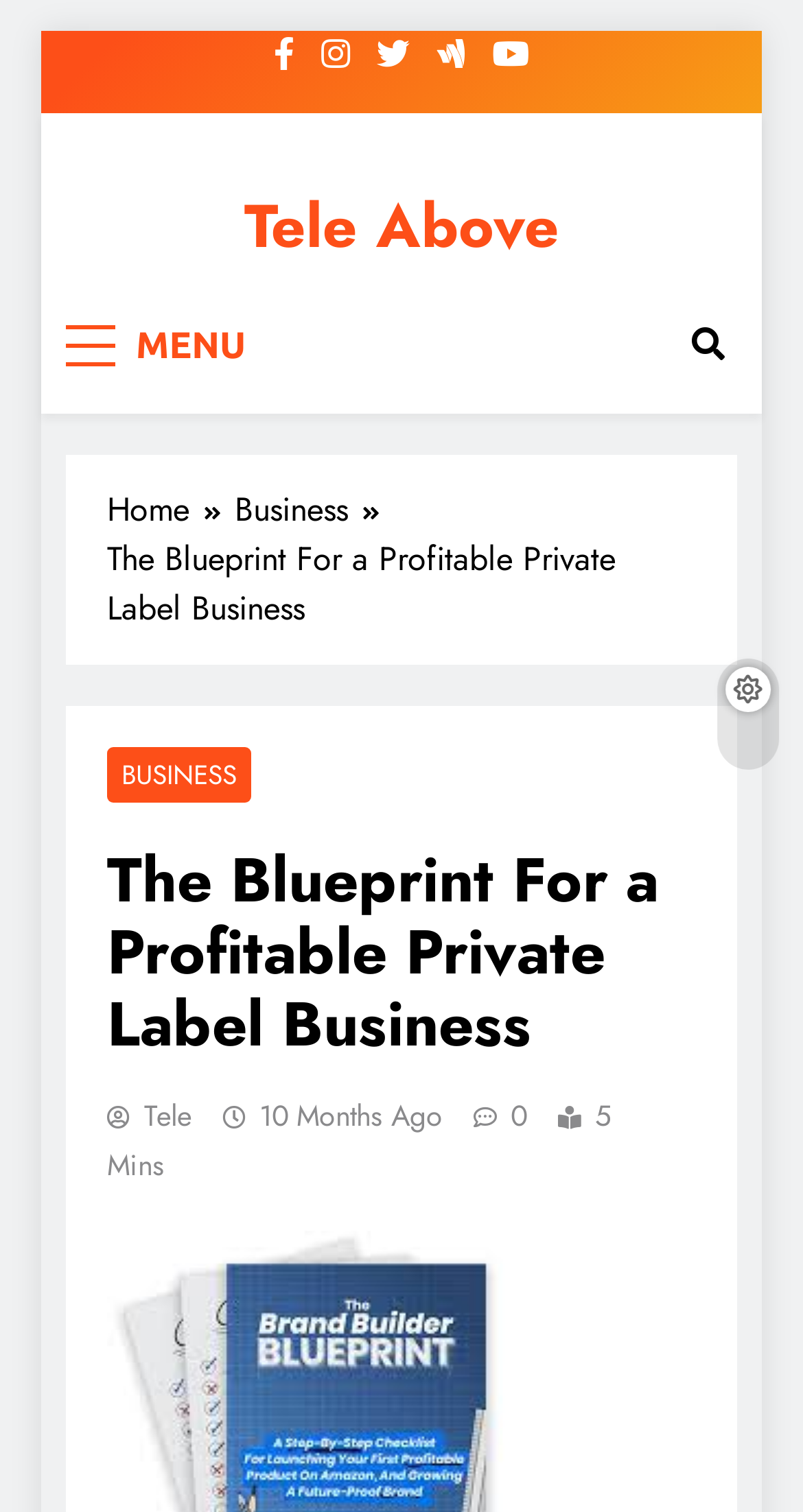Please give a one-word or short phrase response to the following question: 
What is the purpose of the link 'Skip to content'?

Accessibility